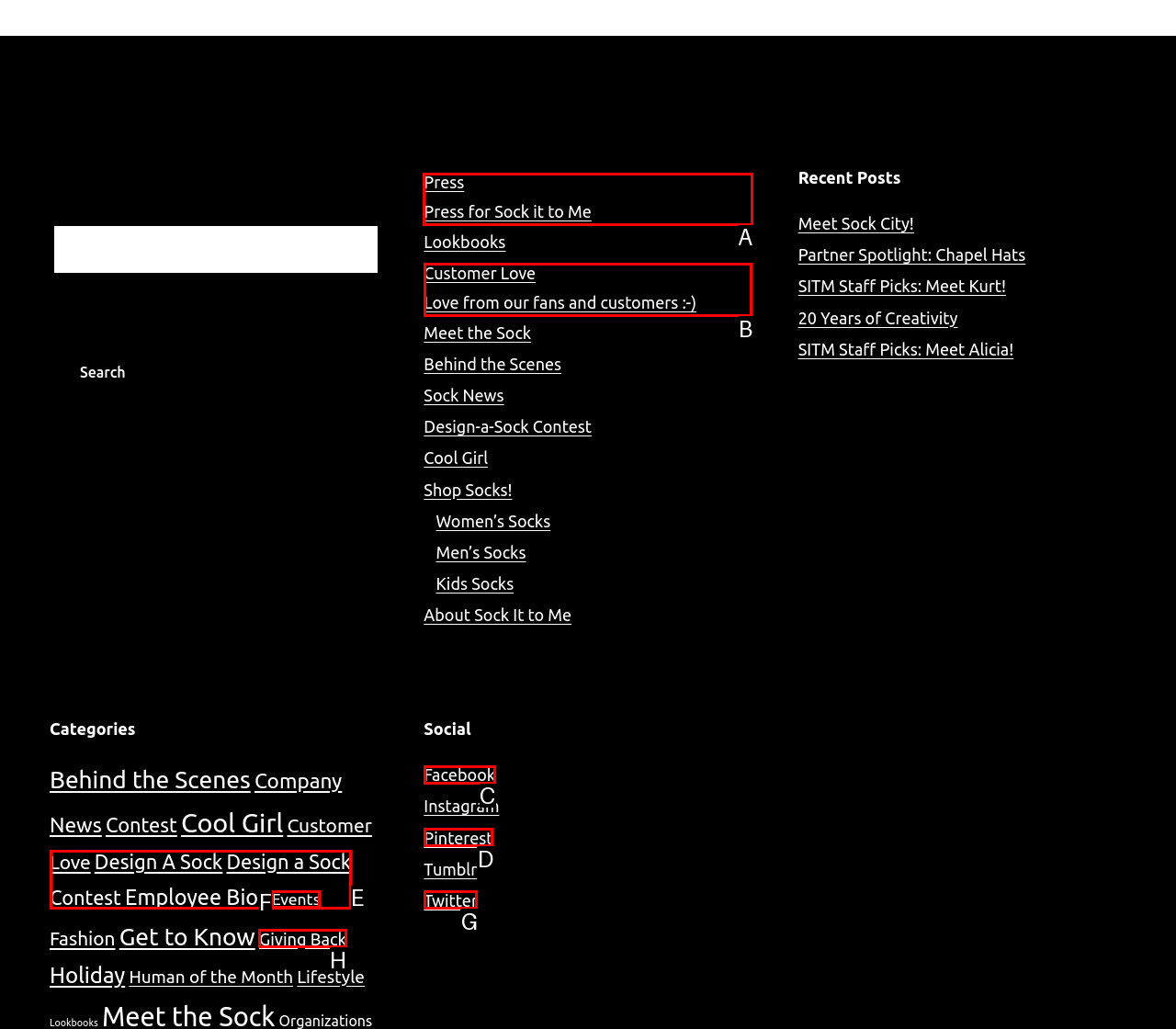What option should I click on to execute the task: Go to Press page? Give the letter from the available choices.

A